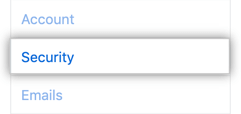Provide a one-word or one-phrase answer to the question:
What other options are available in the sidebar menu?

Account and Emails